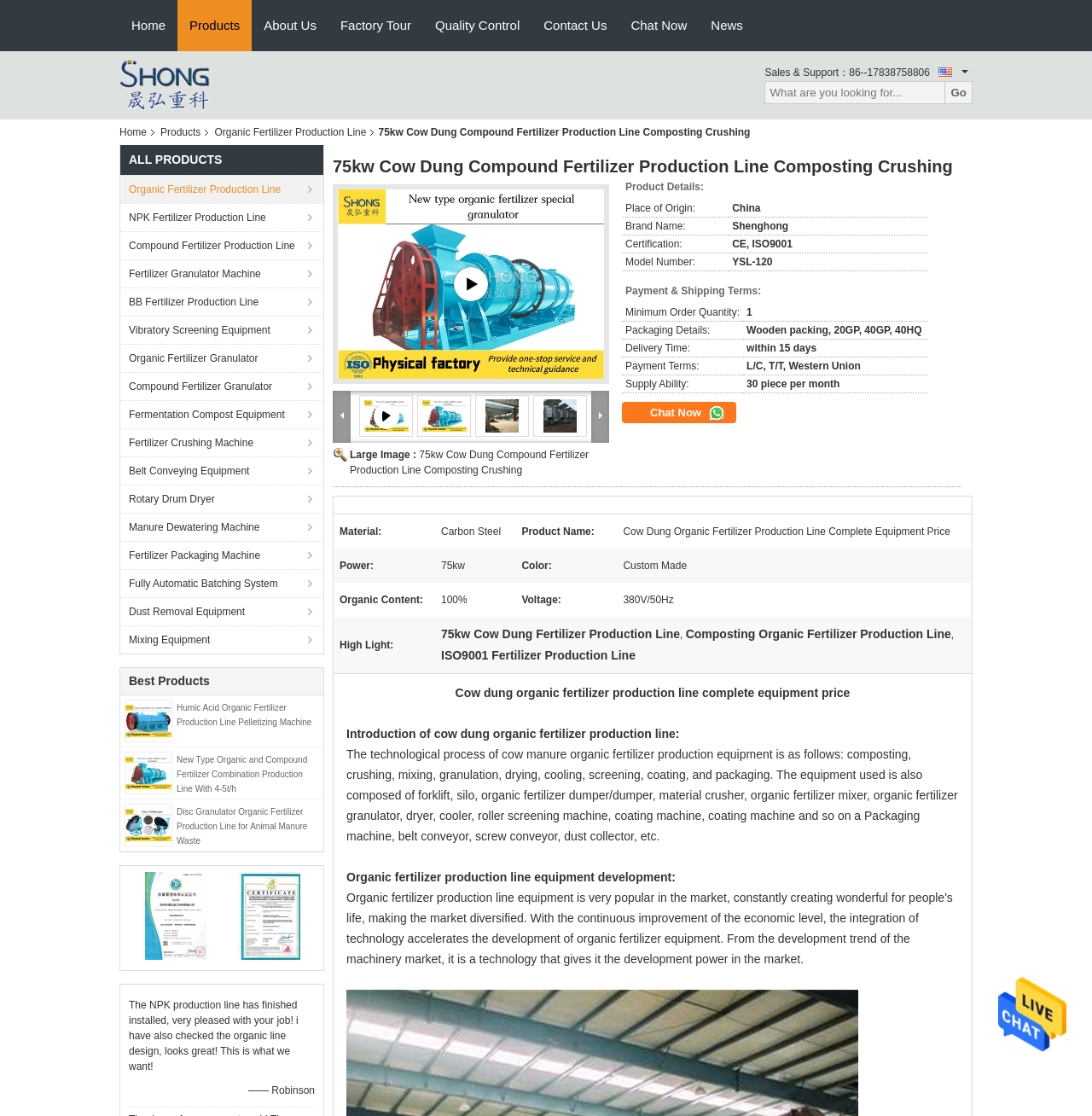Please provide the bounding box coordinate of the region that matches the element description: Mixing Equipment. Coordinates should be in the format (top-left x, top-left y, bottom-right x, bottom-right y) and all values should be between 0 and 1.

[0.11, 0.56, 0.296, 0.586]